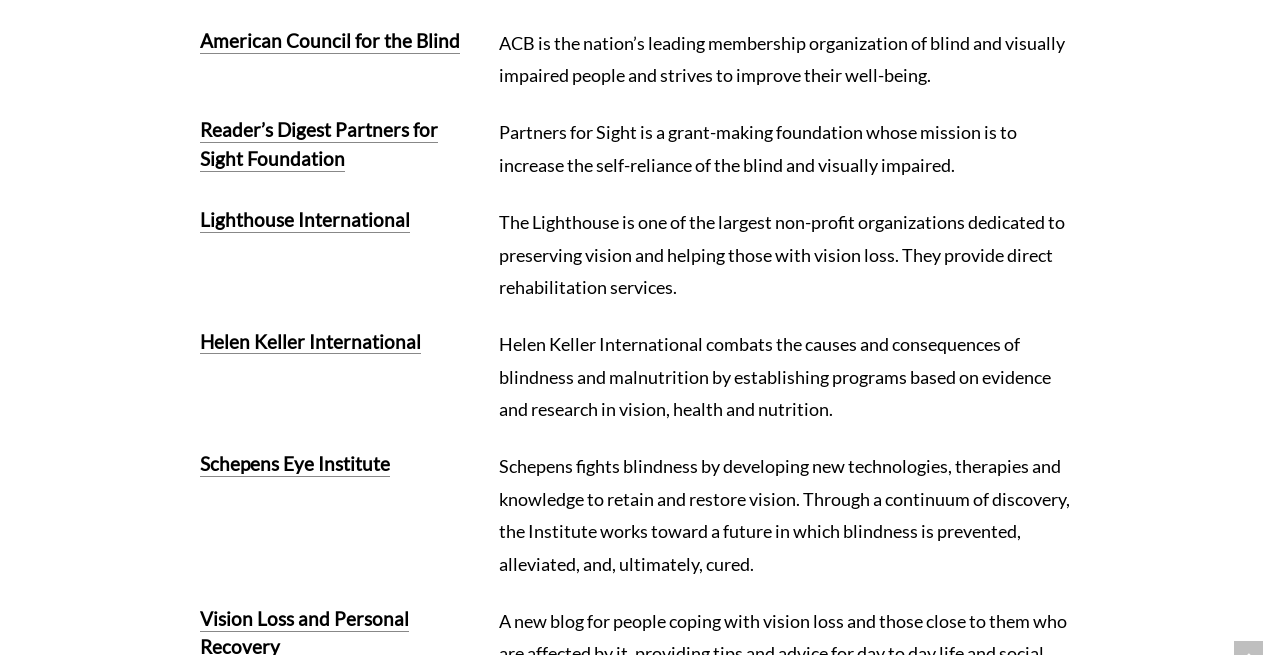Using the element description: "Shop", determine the bounding box coordinates for the specified UI element. The coordinates should be four float numbers between 0 and 1, [left, top, right, bottom].

None